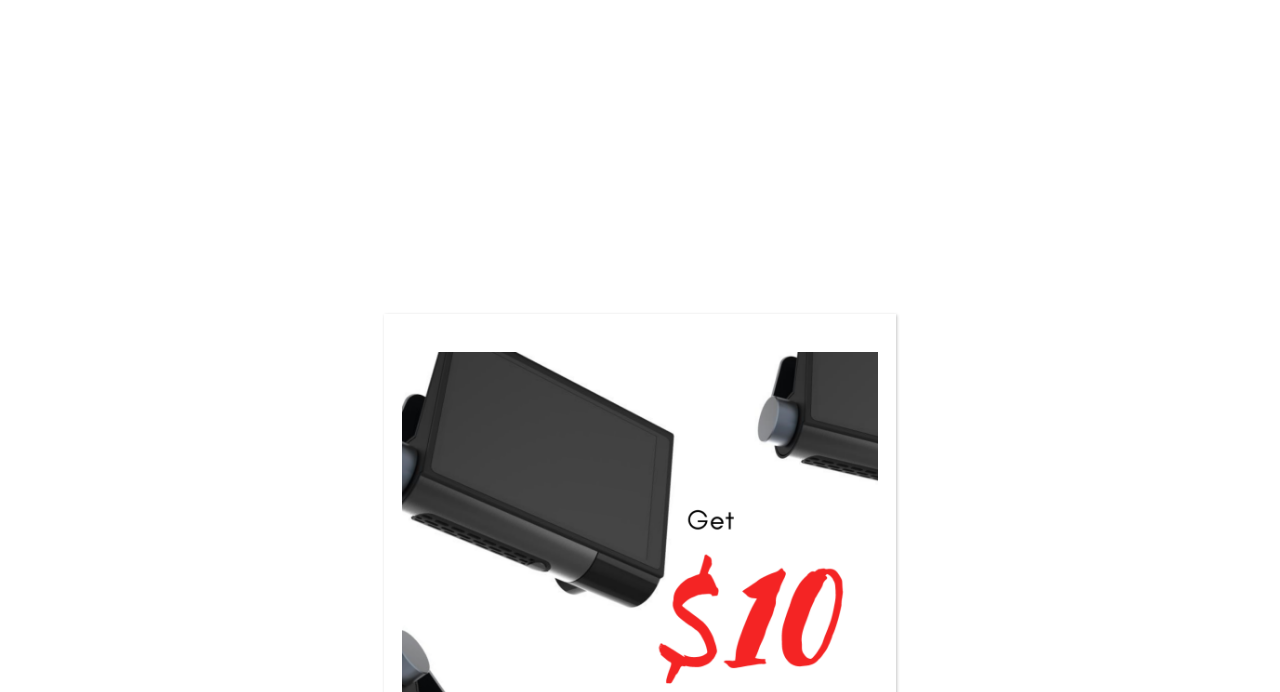Provide an in-depth caption for the elements present on the webpage.

The webpage is about Joyoshna Roy, an author at Best Truck Dash Cam. At the top left, there is a link to the website's homepage, "Best Truck Dash Cam". To the right of it, there are three more links: "Home", "Best Truck Dash Cams", and "Articles and News", which are aligned horizontally. 

Below these links, there is a section that appears to be a featured article or news section. It contains a link to an article titled "CDL Training – FAQs Answered" with a "Read more" option. Below this article link, there is another link titled "TRUCKING SCHOOLS". 

Further down, there is another link to the same article "CDL Training – FAQs Answered", which suggests that this article is the main content of the page. Overall, the webpage has a simple layout with a focus on the author's work and related articles or news.